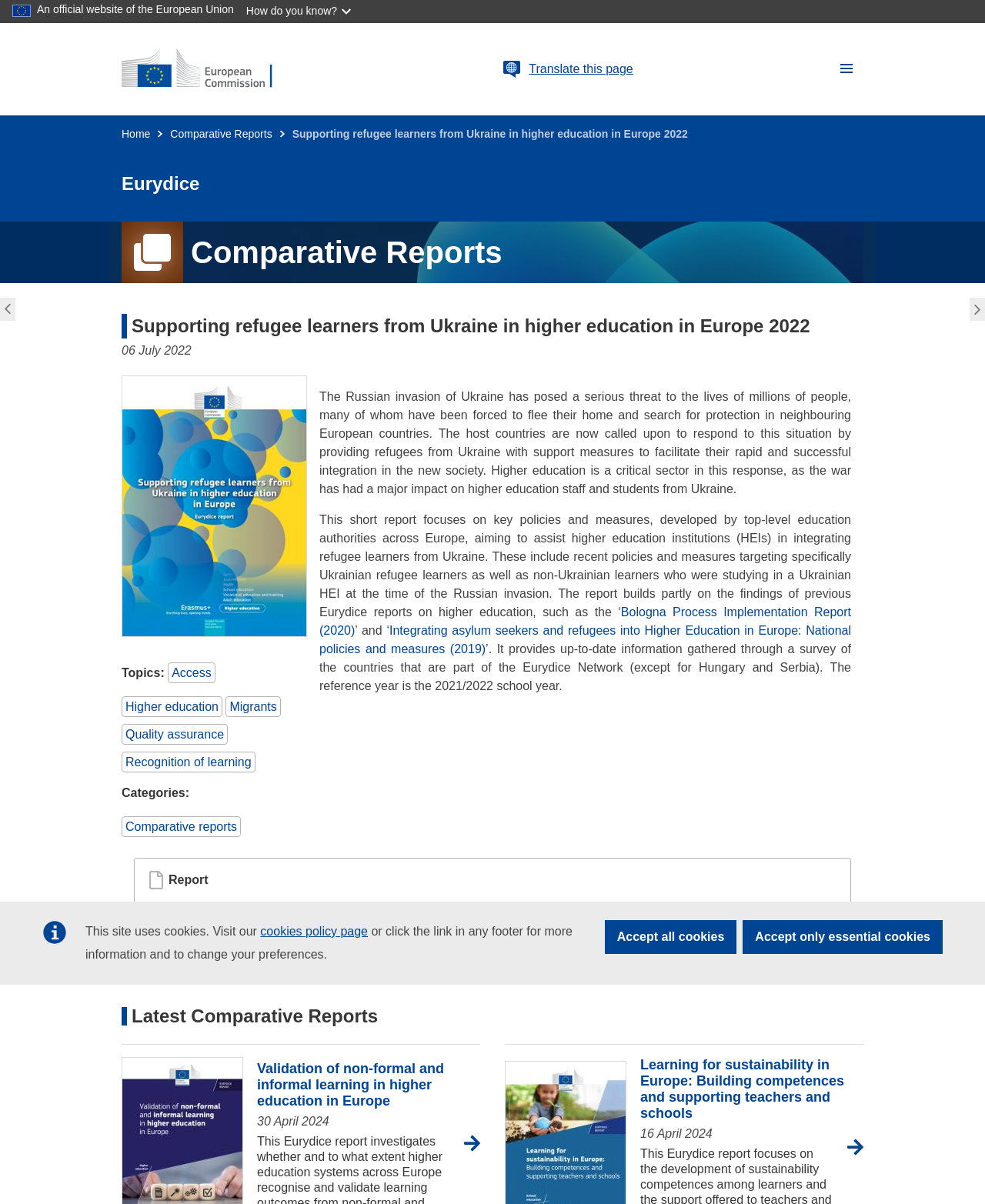Please identify the bounding box coordinates of the element I should click to complete this instruction: 'View Comparative Reports'. The coordinates should be given as four float numbers between 0 and 1, like this: [left, top, right, bottom].

[0.173, 0.106, 0.276, 0.116]